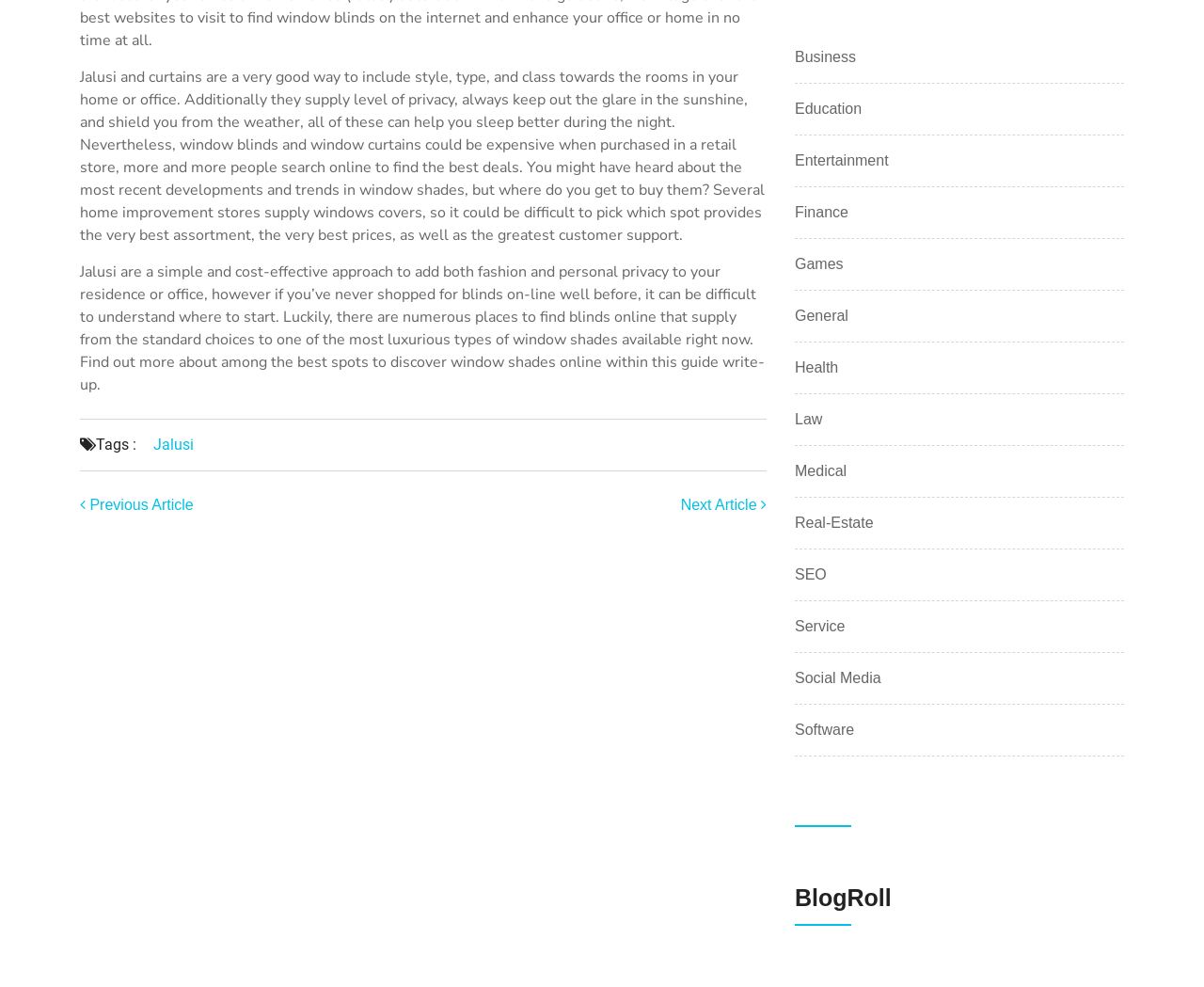Given the element description, predict the bounding box coordinates in the format (top-left x, top-left y, bottom-right x, bottom-right y). Make sure all values are between 0 and 1. Here is the element description: Service

[0.66, 0.623, 0.702, 0.646]